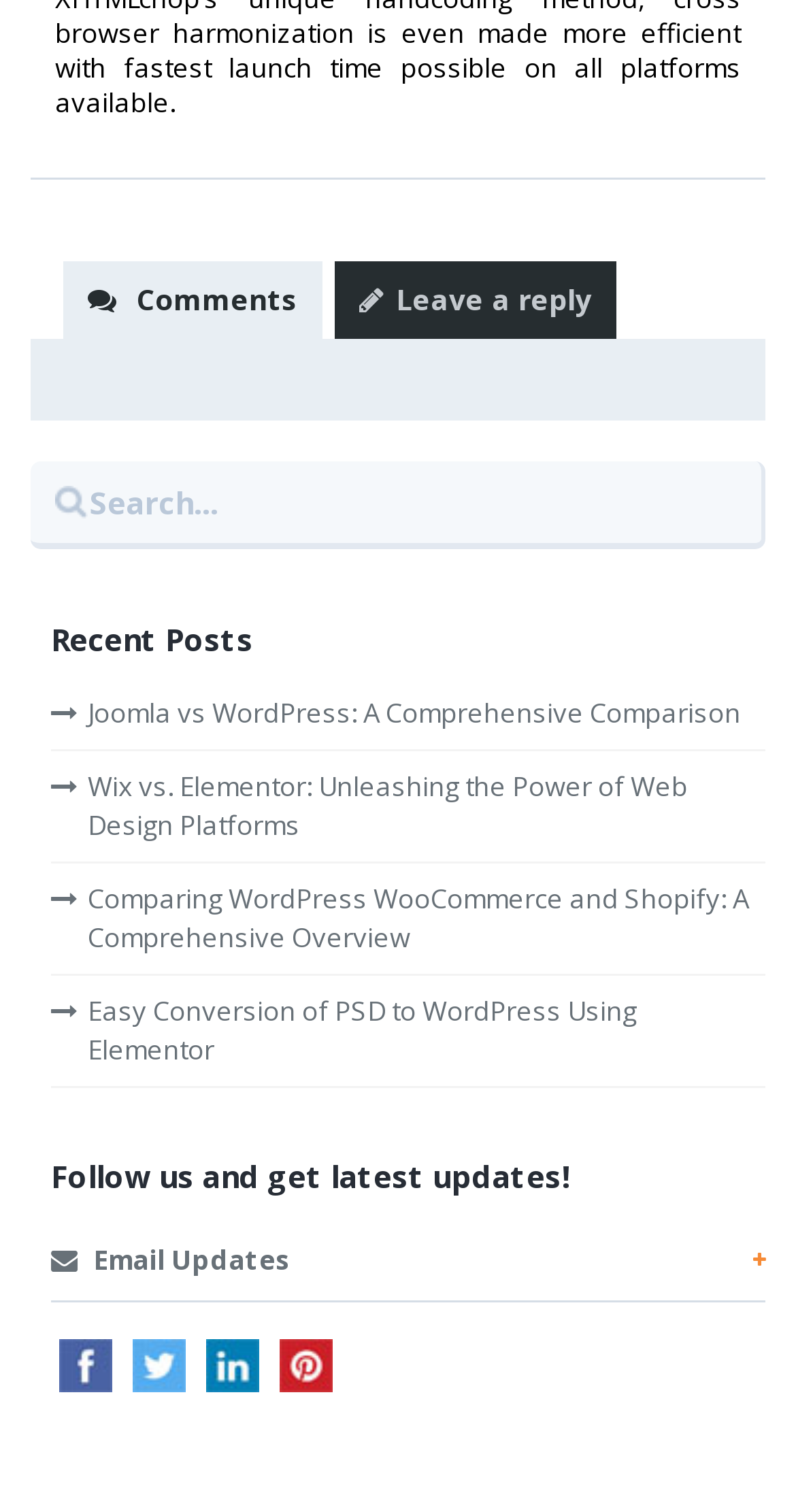Please determine the bounding box coordinates of the element to click on in order to accomplish the following task: "View the post about Wix vs Elementor". Ensure the coordinates are four float numbers ranging from 0 to 1, i.e., [left, top, right, bottom].

[0.11, 0.508, 0.864, 0.558]